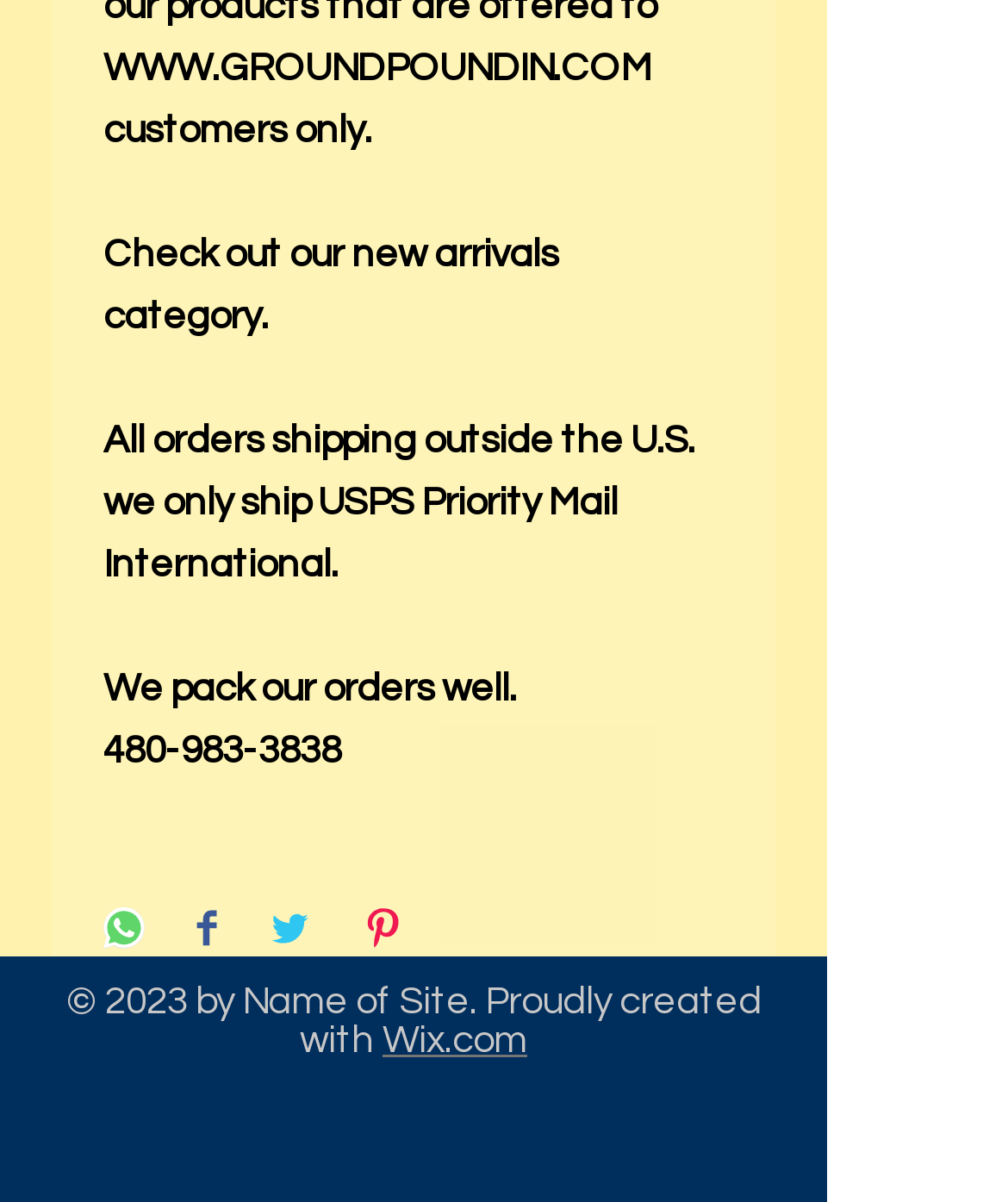How many social icons are available in the social bar?
From the details in the image, answer the question comprehensively.

I examined the list element with the description 'Social Bar' and found three link elements with social icon names: 'Facebook Social Icon', 'Twitter Social Icon', and 'Google+ Social Icon'. Therefore, there are three social icons available in the social bar.